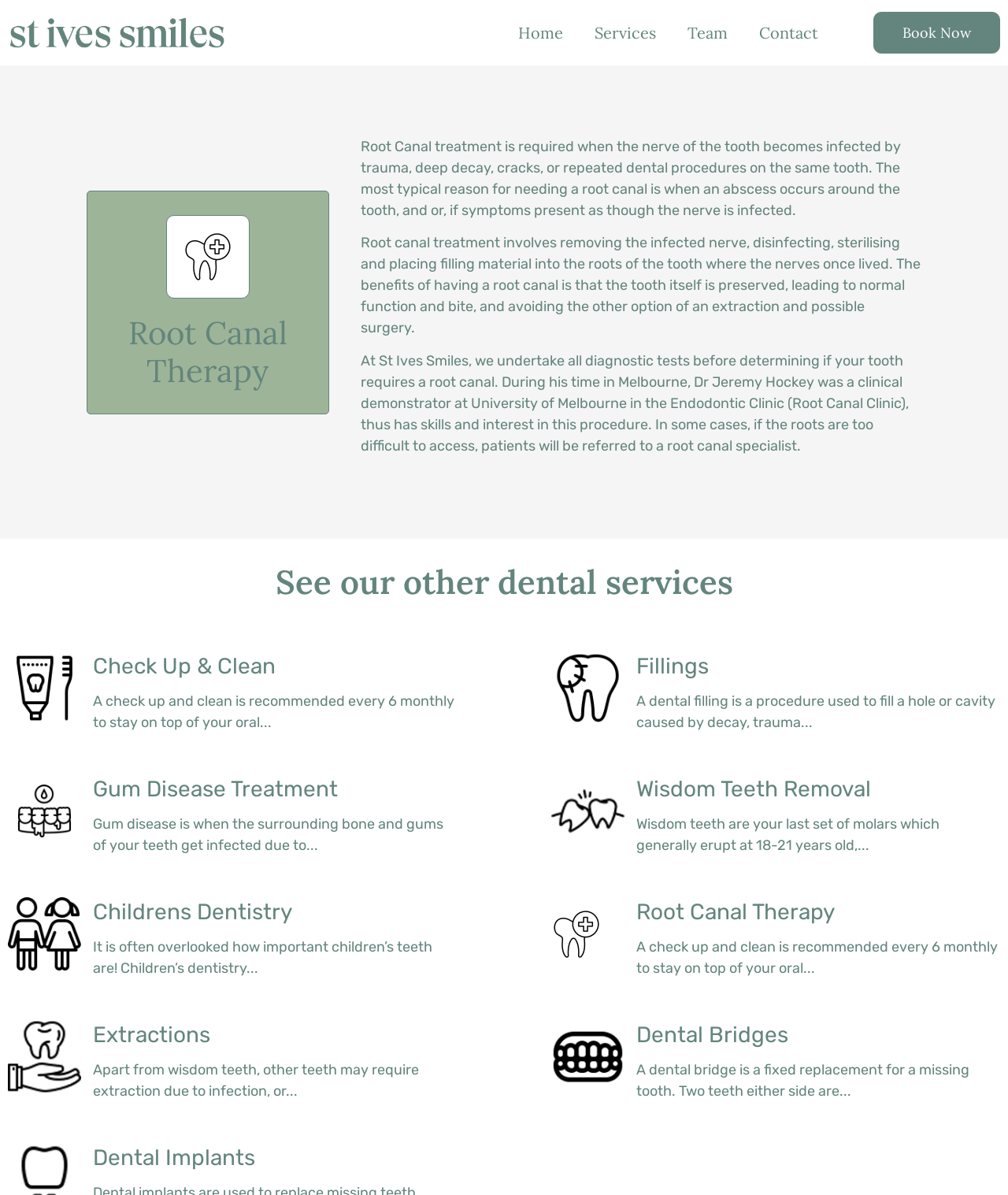Who has skills and interest in root canal procedure?
Please provide a comprehensive answer based on the contents of the image.

According to the webpage, Dr Jeremy Hockey has skills and interest in the root canal procedure, as he was a clinical demonstrator at University of Melbourne in the Endodontic Clinic (Root Canal Clinic).